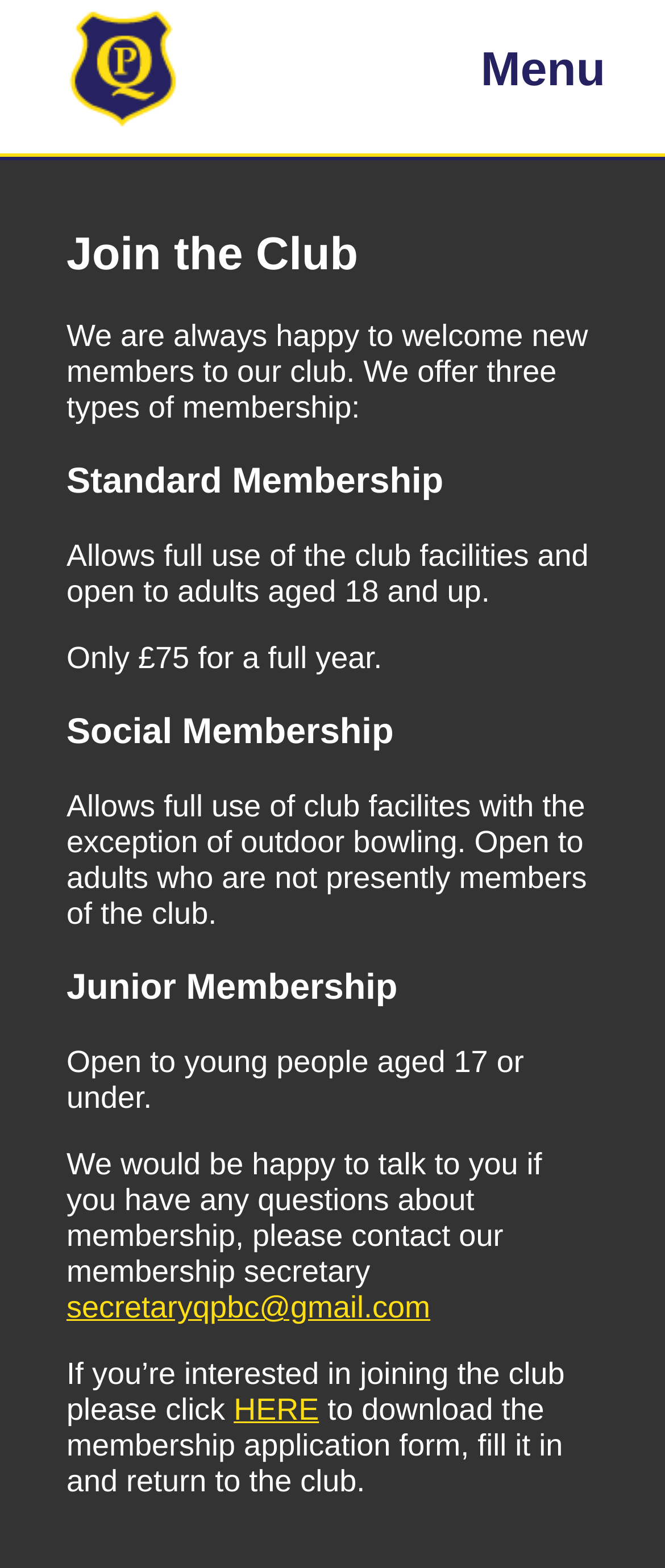Locate the bounding box coordinates of the area to click to fulfill this instruction: "Download the membership application form". The bounding box should be presented as four float numbers between 0 and 1, in the order [left, top, right, bottom].

[0.351, 0.888, 0.48, 0.91]